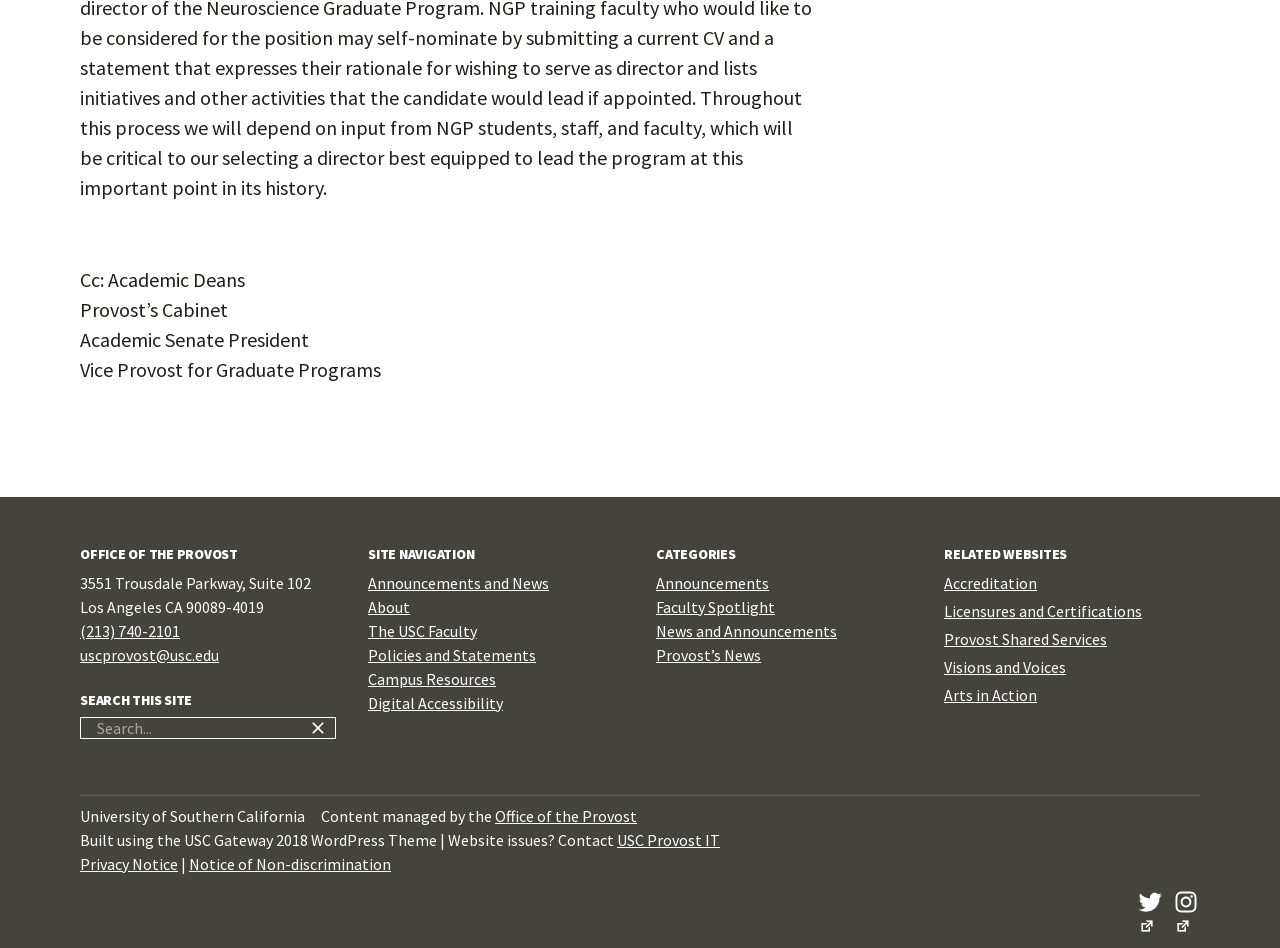Locate the bounding box coordinates of the clickable region to complete the following instruction: "Check the University of Southern California website."

[0.062, 0.85, 0.238, 0.871]